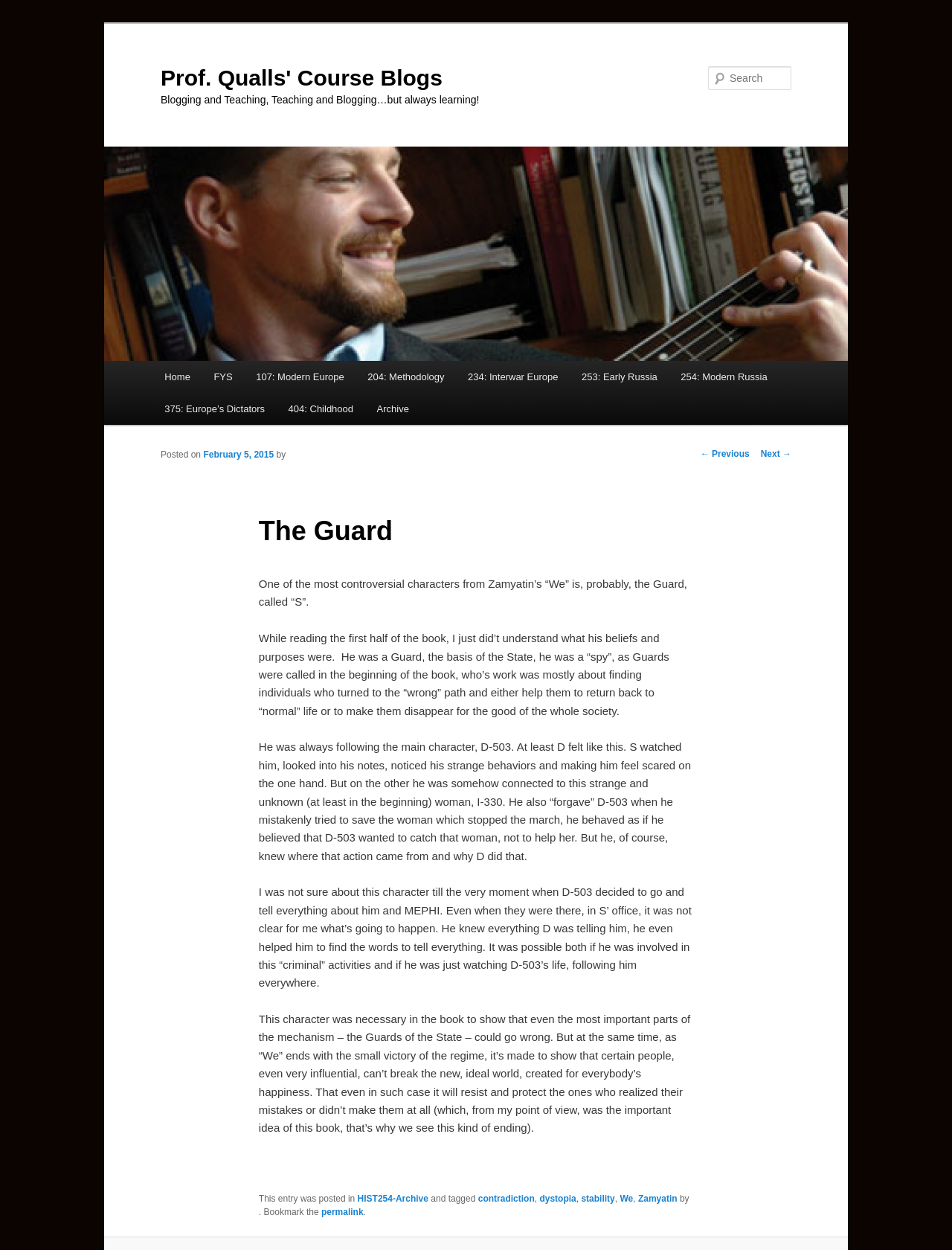Please find the bounding box coordinates of the element that needs to be clicked to perform the following instruction: "View the Archive page". The bounding box coordinates should be four float numbers between 0 and 1, represented as [left, top, right, bottom].

[0.383, 0.314, 0.442, 0.34]